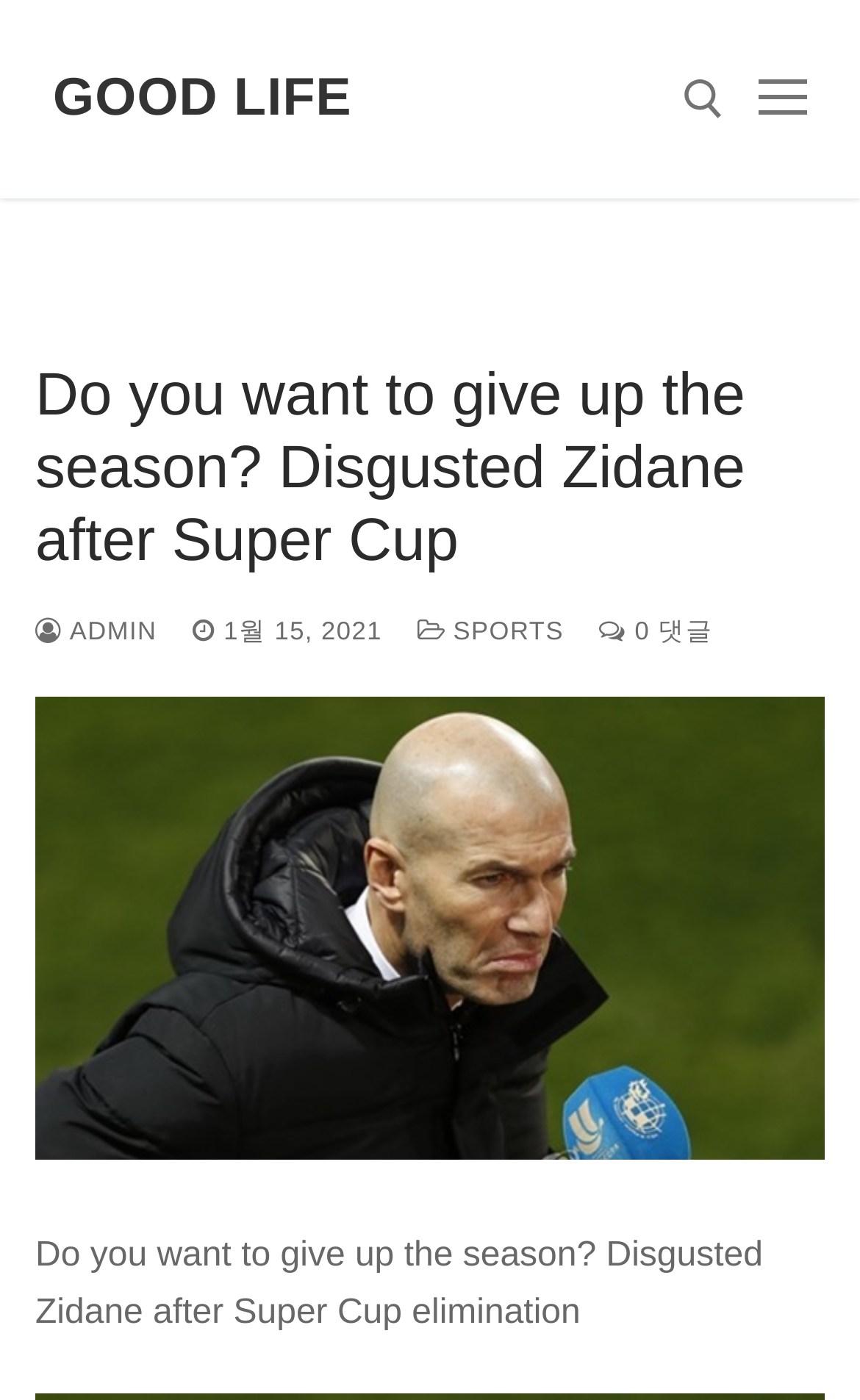Identify the bounding box coordinates of the clickable region necessary to fulfill the following instruction: "check SPORTS page". The bounding box coordinates should be four float numbers between 0 and 1, i.e., [left, top, right, bottom].

[0.485, 0.442, 0.656, 0.461]